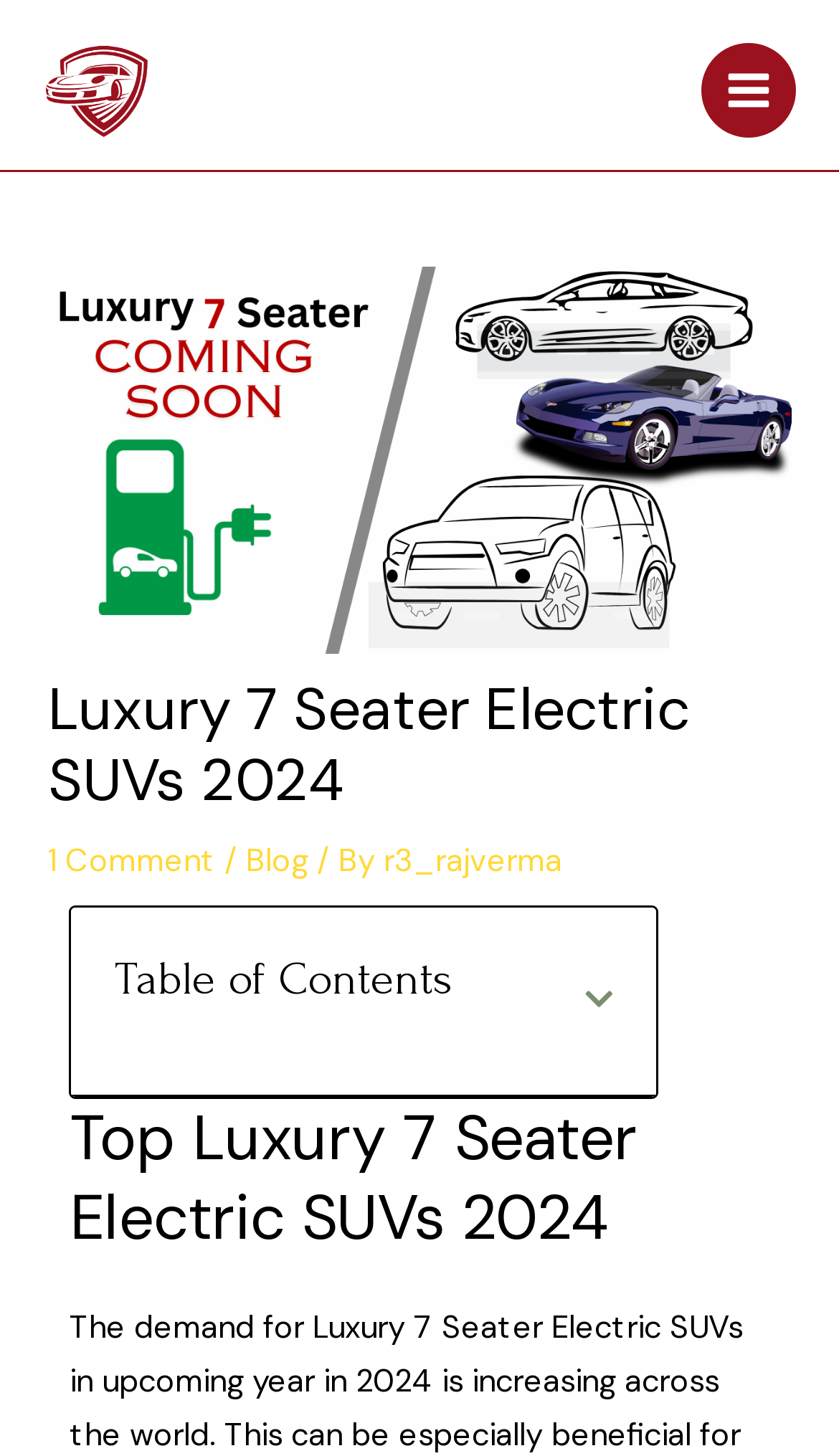Can you locate the main headline on this webpage and provide its text content?

Luxury 7 Seater Electric SUVs 2024